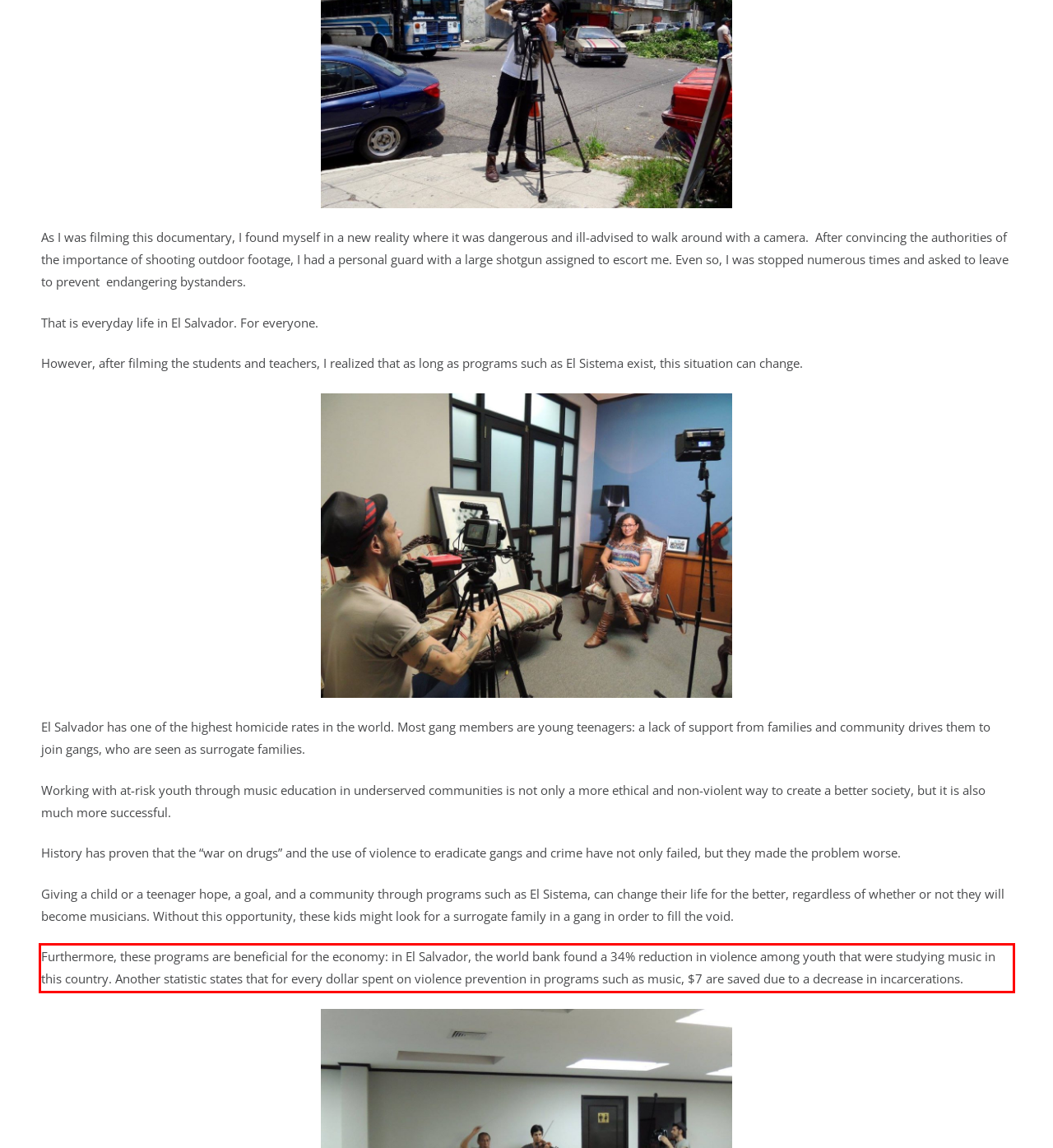Using the provided webpage screenshot, identify and read the text within the red rectangle bounding box.

Furthermore, these programs are beneficial for the economy: in El Salvador, the world bank found a 34% reduction in violence among youth that were studying music in this country. Another statistic states that for every dollar spent on violence prevention in programs such as music, $7 are saved due to a decrease in incarcerations.